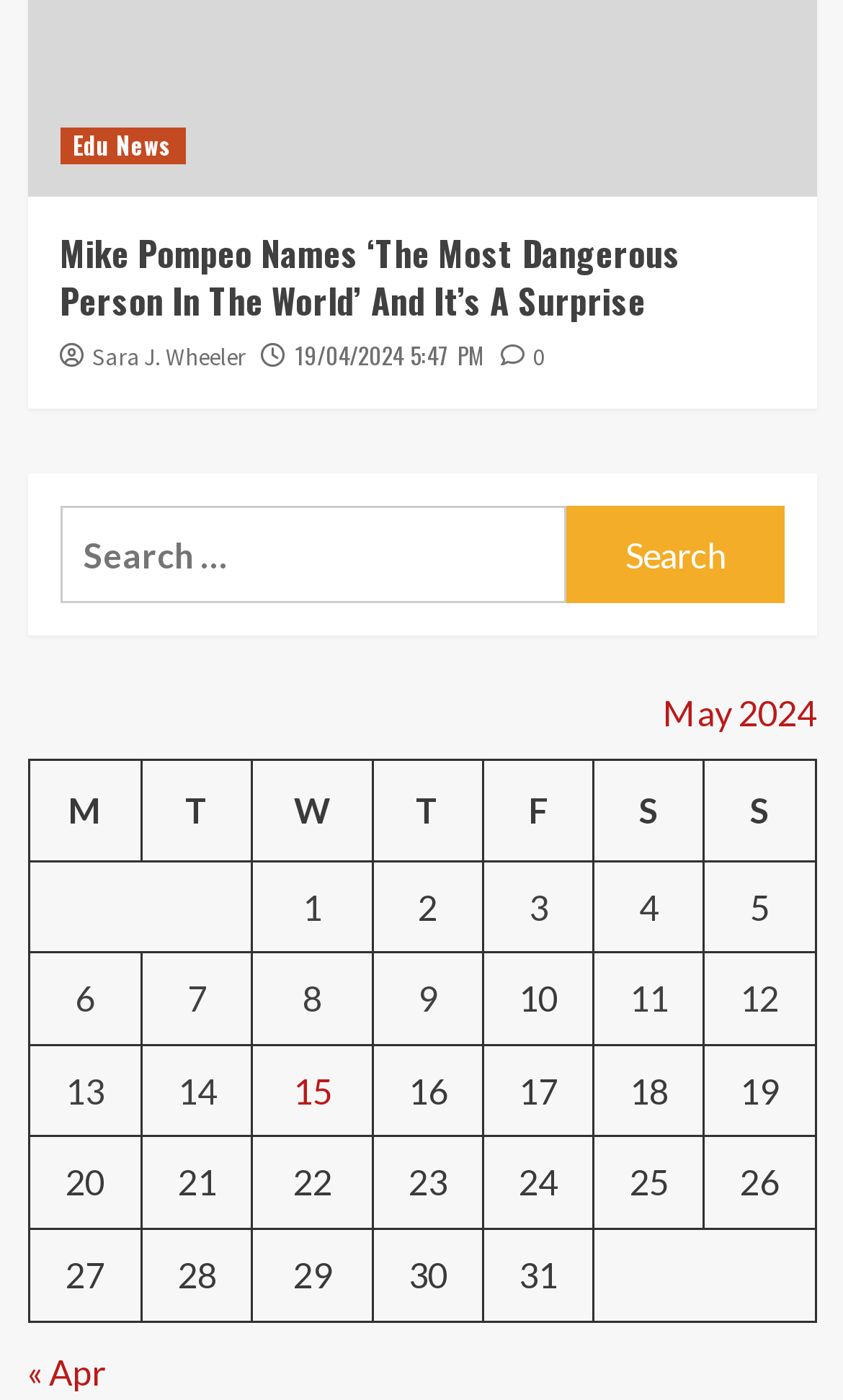From the element description: "3", extract the bounding box coordinates of the UI element. The coordinates should be expressed as four float numbers between 0 and 1, in the order [left, top, right, bottom].

[0.627, 0.633, 0.65, 0.662]